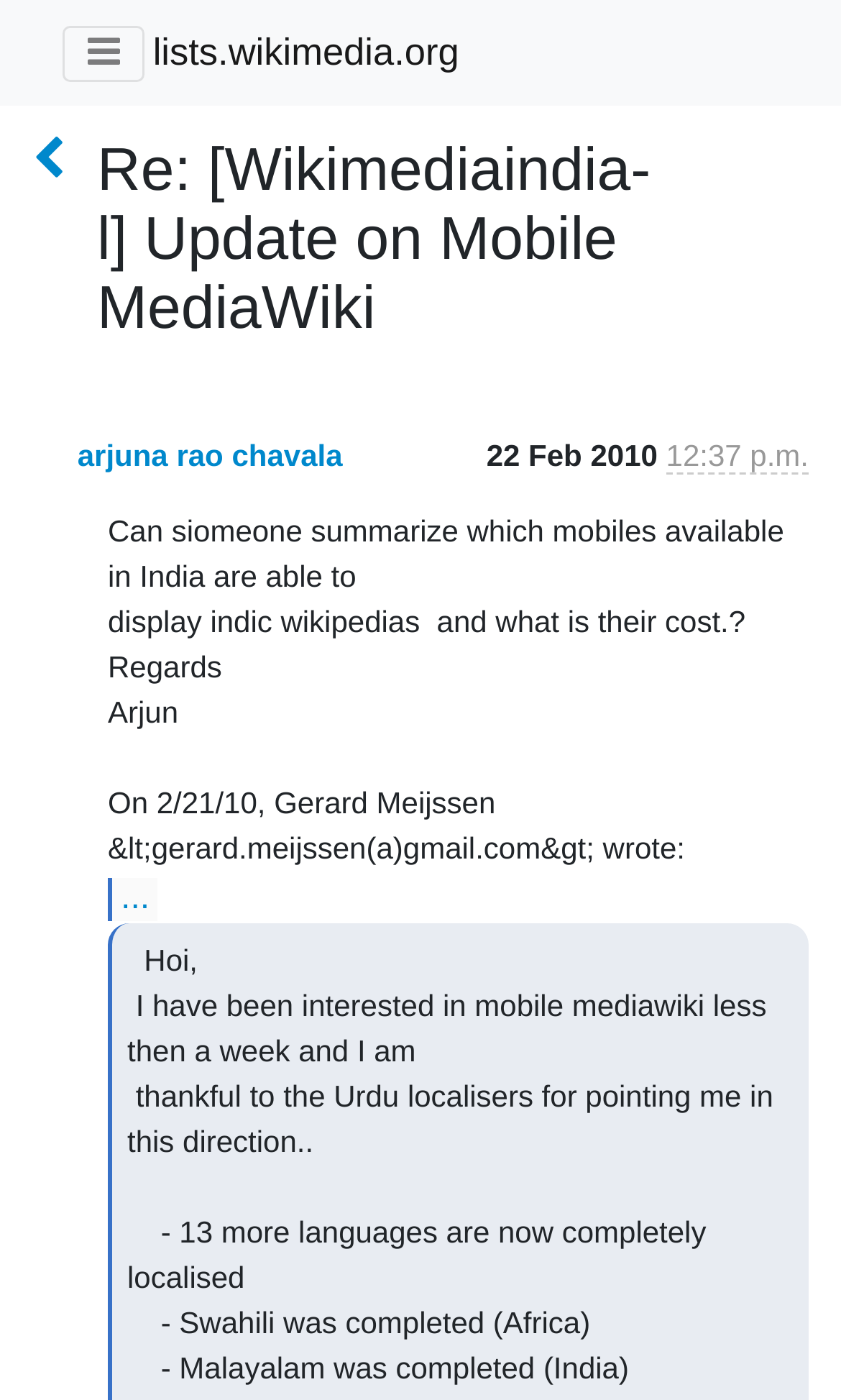Who is the recipient of the email?
Kindly give a detailed and elaborate answer to the question.

I found the recipient's name by looking at the static text element, which contains the text 'On 2/21/10, Gerard Meijssen &lt;gerard.meijssen(a)gmail.com&gt; wrote:'.